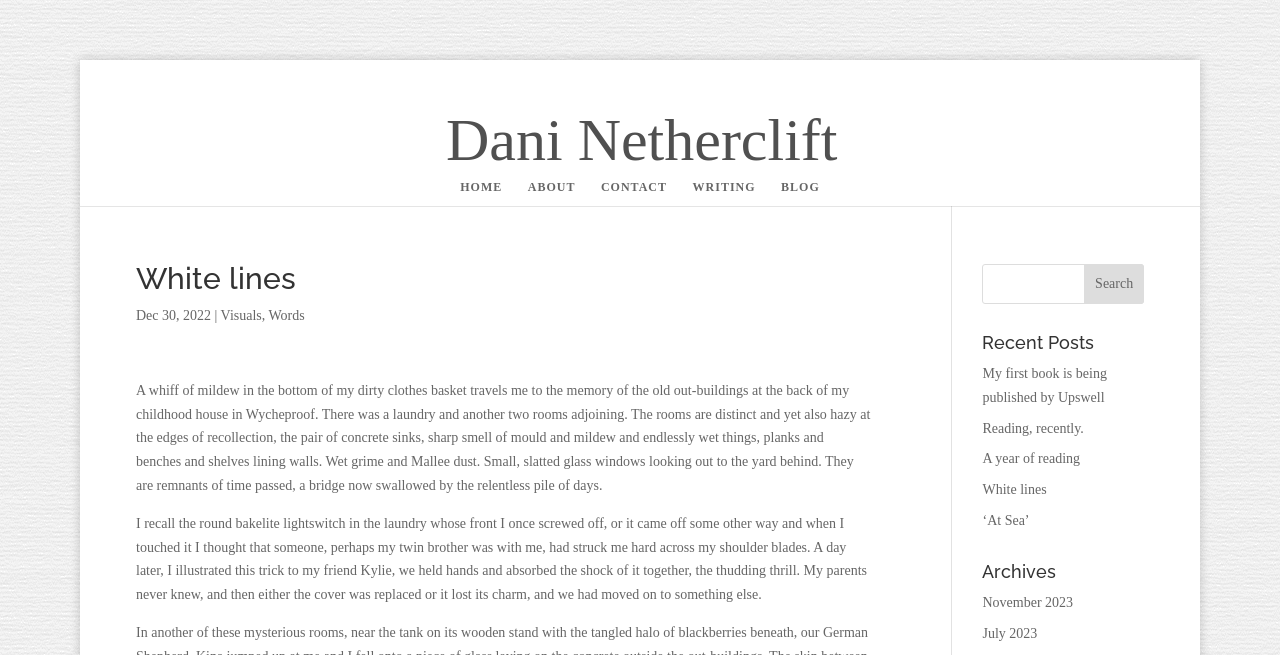What is the title of the first blog post?
Based on the image, provide your answer in one word or phrase.

White lines